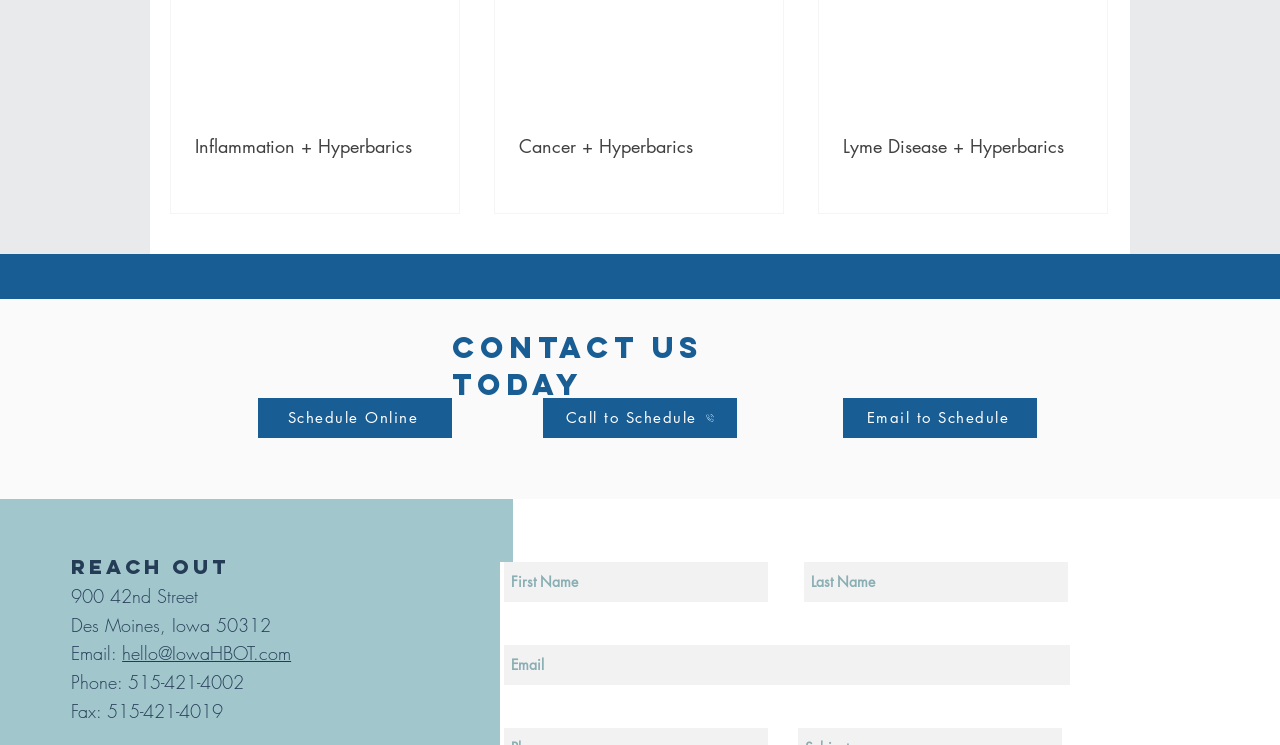Please identify the bounding box coordinates of the clickable element to fulfill the following instruction: "Click on Schedule Online". The coordinates should be four float numbers between 0 and 1, i.e., [left, top, right, bottom].

[0.202, 0.534, 0.353, 0.588]